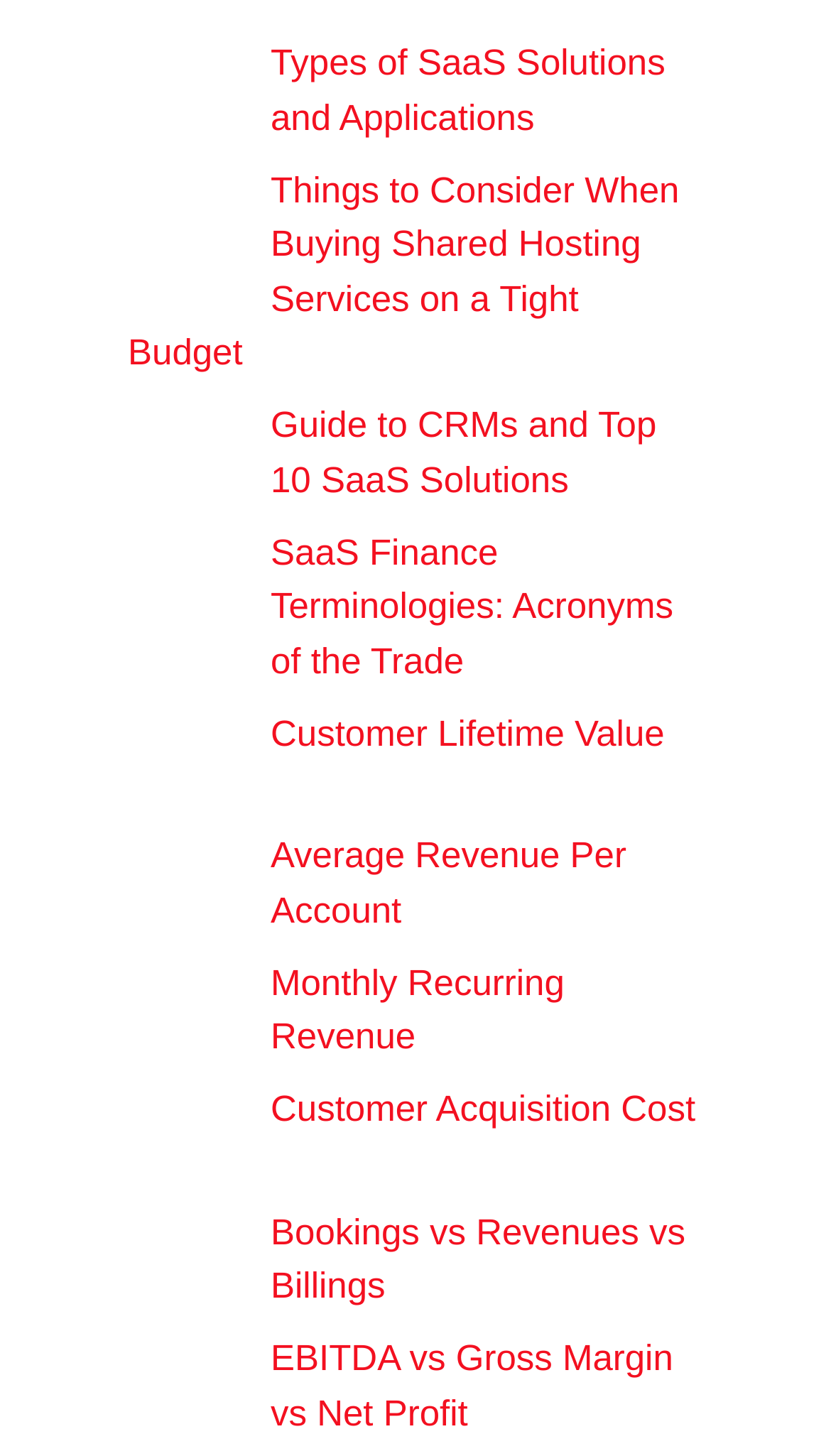Please indicate the bounding box coordinates for the clickable area to complete the following task: "View types of SaaS solutions and applications". The coordinates should be specified as four float numbers between 0 and 1, i.e., [left, top, right, bottom].

[0.154, 0.026, 0.282, 0.11]